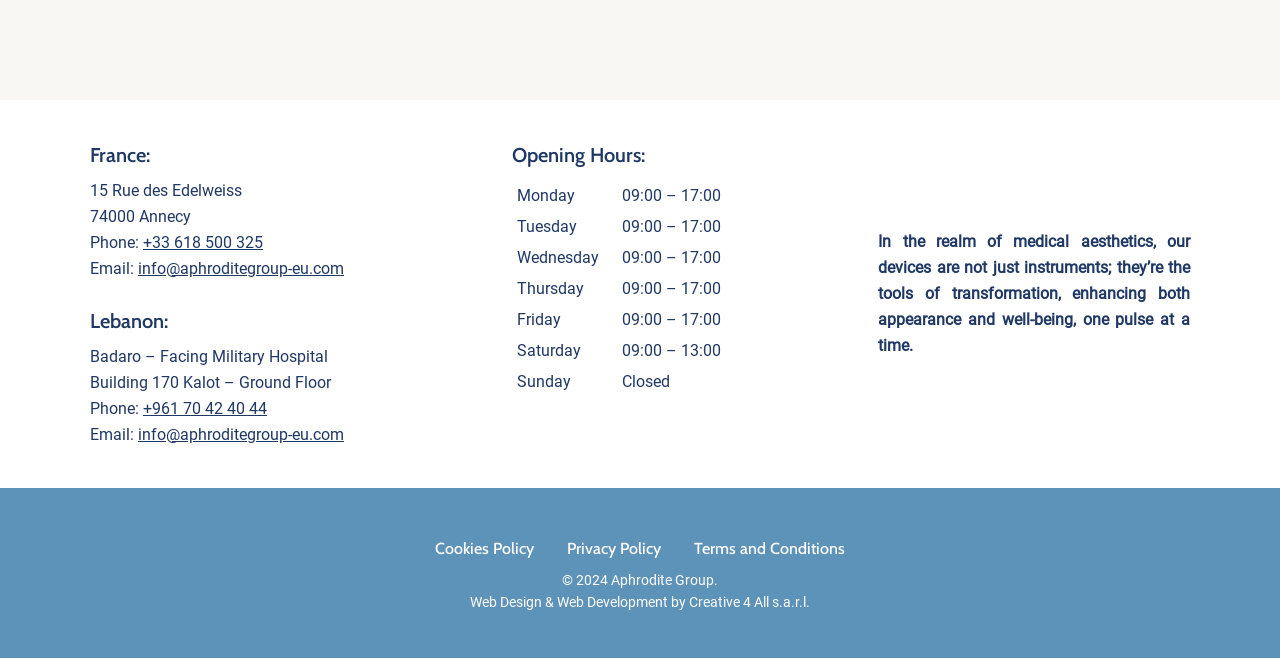Please identify the bounding box coordinates of the element's region that should be clicked to execute the following instruction: "View the opening hours on Monday". The bounding box coordinates must be four float numbers between 0 and 1, i.e., [left, top, right, bottom].

[0.404, 0.277, 0.482, 0.317]